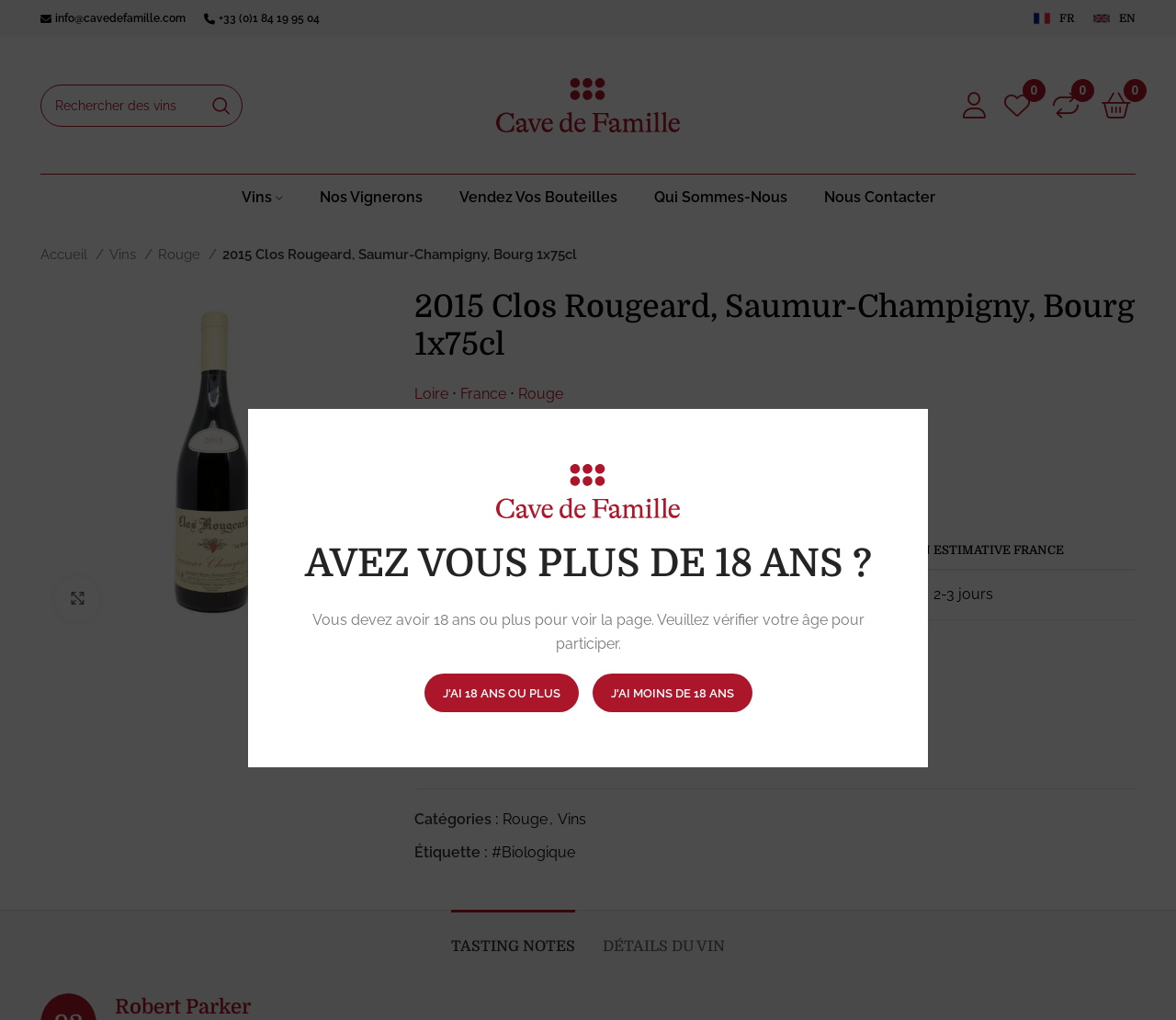Using the element description provided, determine the bounding box coordinates in the format (top-left x, top-left y, bottom-right x, bottom-right y). Ensure that all values are floating point numbers between 0 and 1. Element description: Podcast: Optimizing Critical Access

None